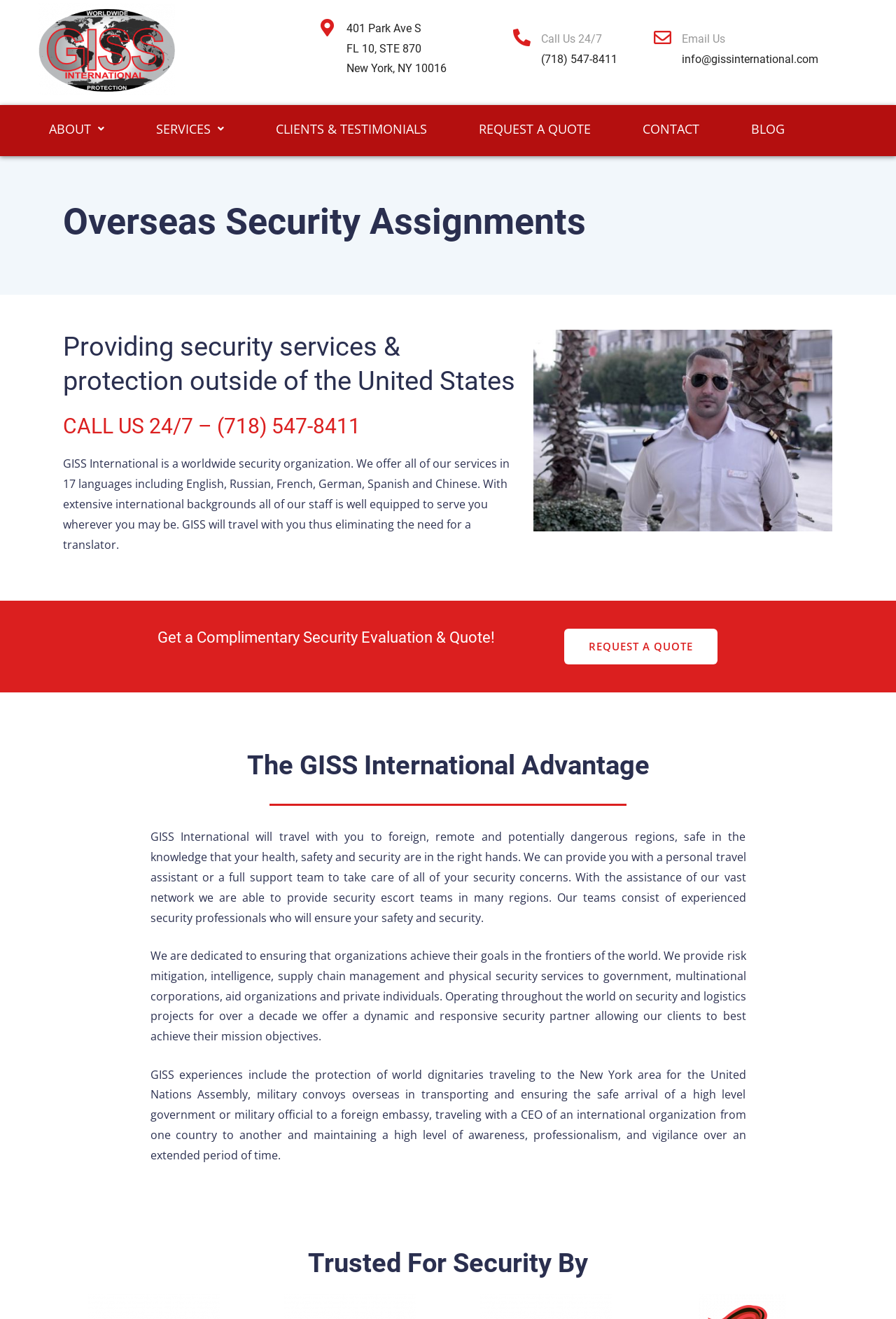What is the purpose of GISS International's services?
From the details in the image, answer the question comprehensively.

The purpose of GISS International's services can be inferred from the paragraph below the heading 'The GISS International Advantage', which states that GISS International provides security escort teams to ensure the safety and security of clients in foreign, remote, and potentially dangerous regions.